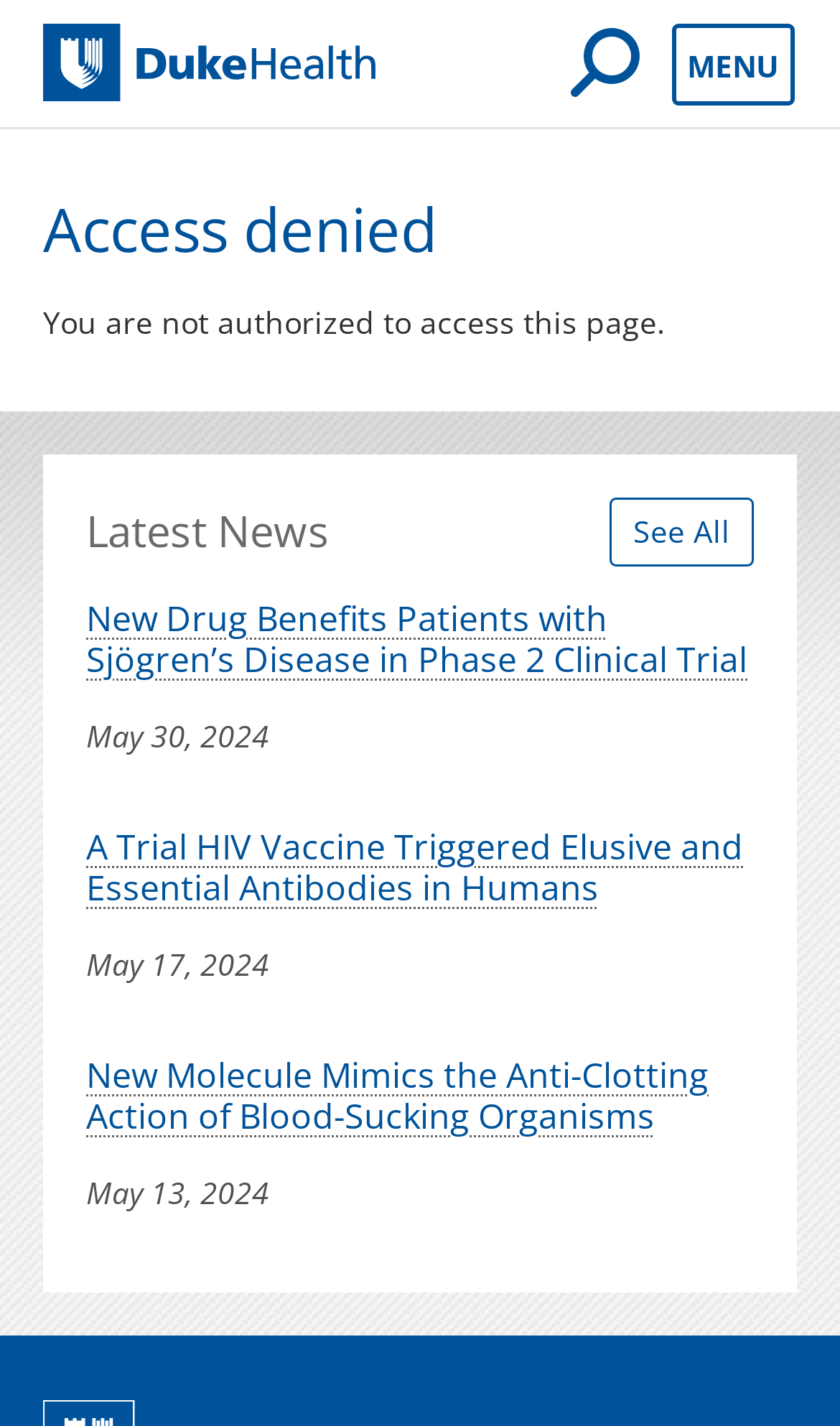Look at the image and write a detailed answer to the question: 
How many news articles are displayed on the page?

The number of news articles can be counted by looking at the links and headings in the main content area, which display three separate news articles with their respective headings and dates.